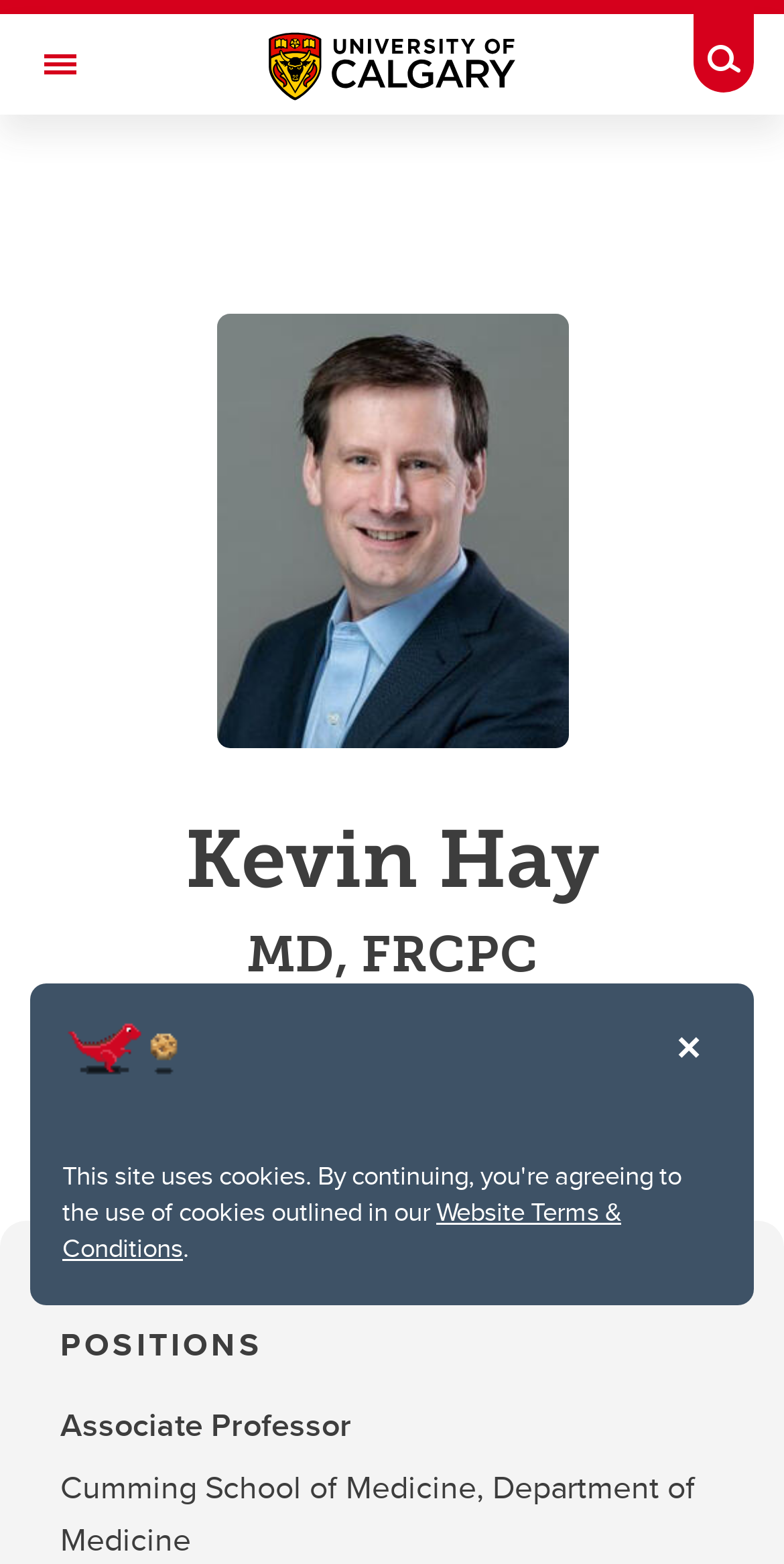Provide the bounding box coordinates for the UI element that is described as: "Close".

[0.833, 0.649, 0.921, 0.726]